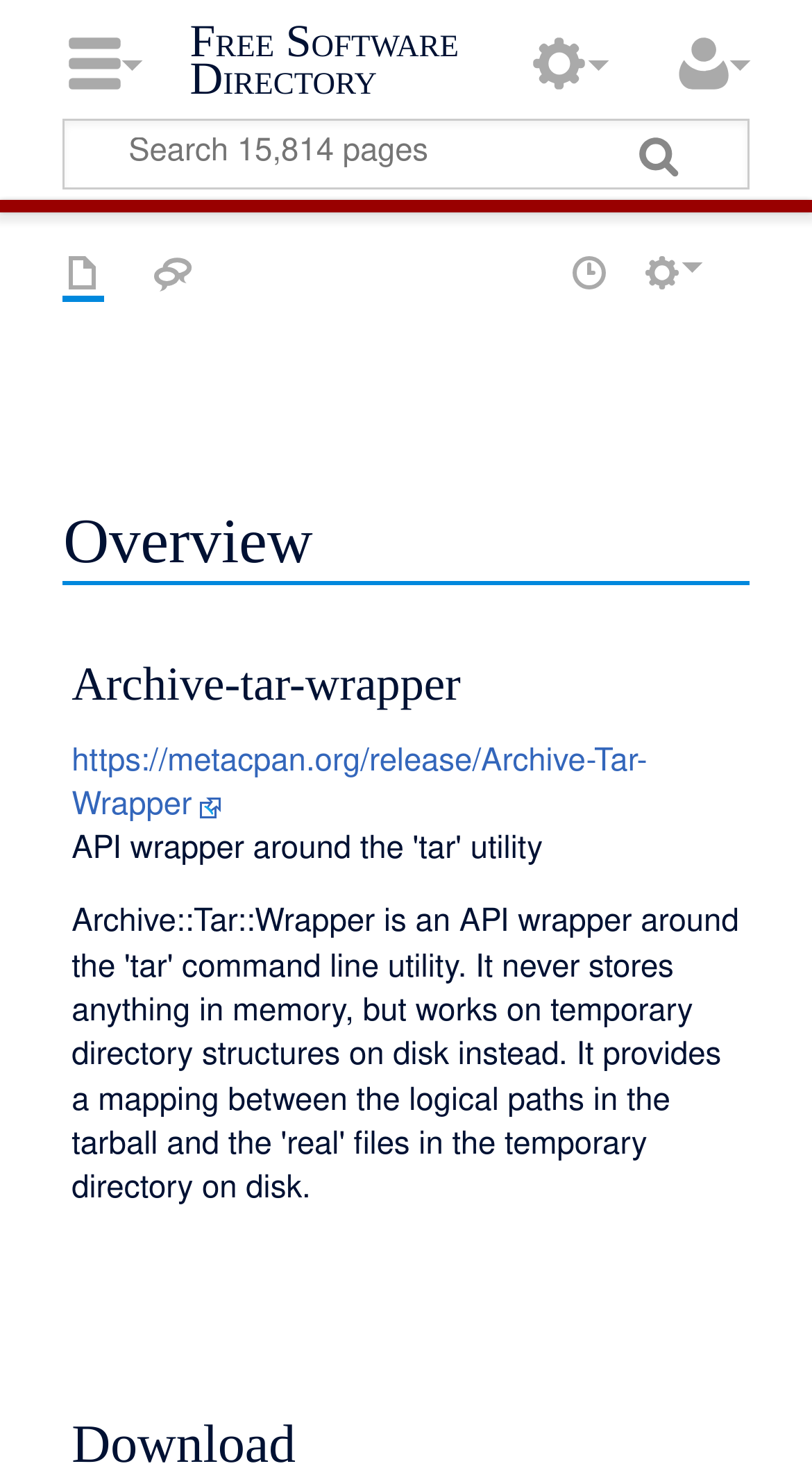Identify the coordinates of the bounding box for the element that must be clicked to accomplish the instruction: "Go to the Free Software Directory".

[0.234, 0.016, 0.779, 0.066]